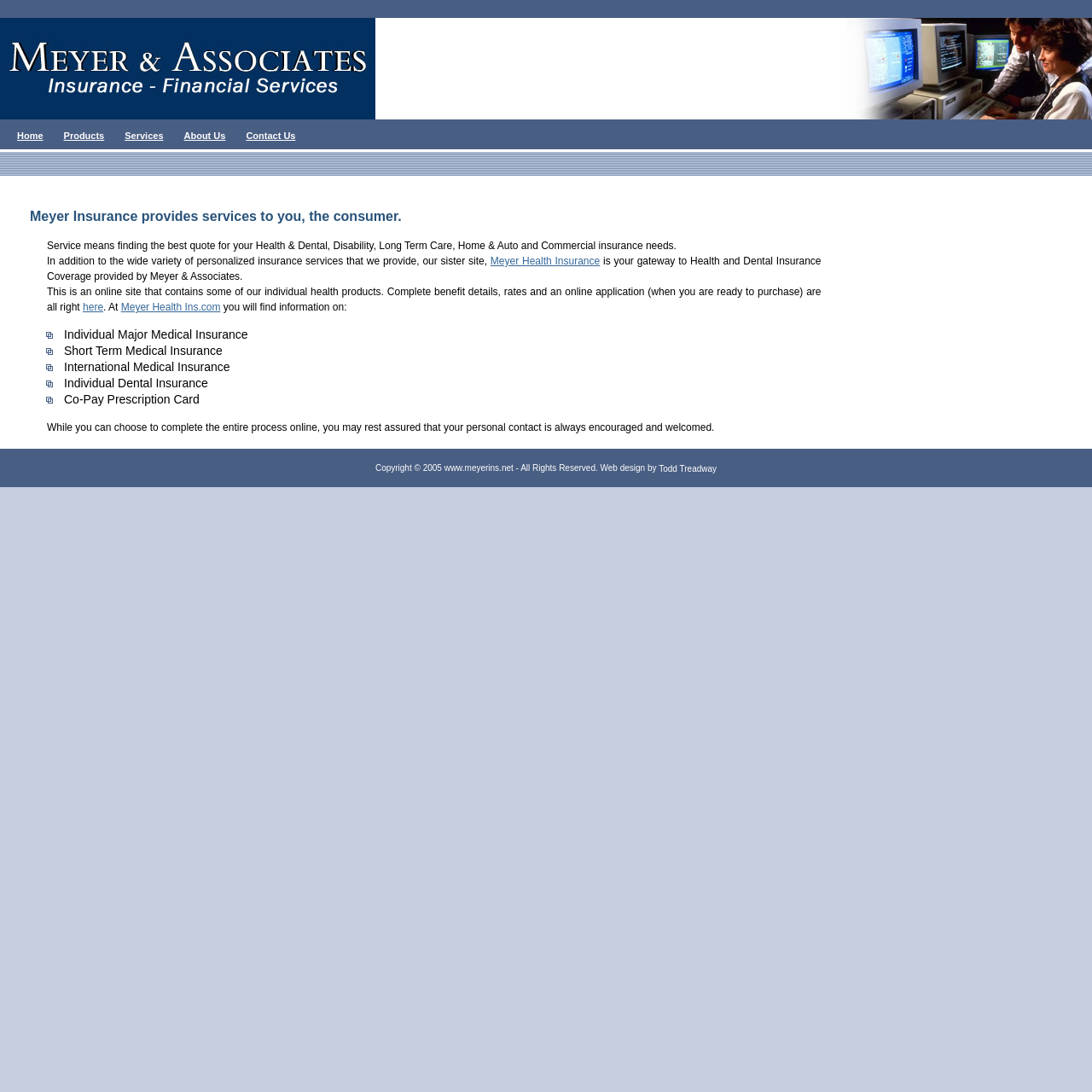Identify the bounding box coordinates of the part that should be clicked to carry out this instruction: "Check Copyright information".

[0.023, 0.411, 0.977, 0.446]